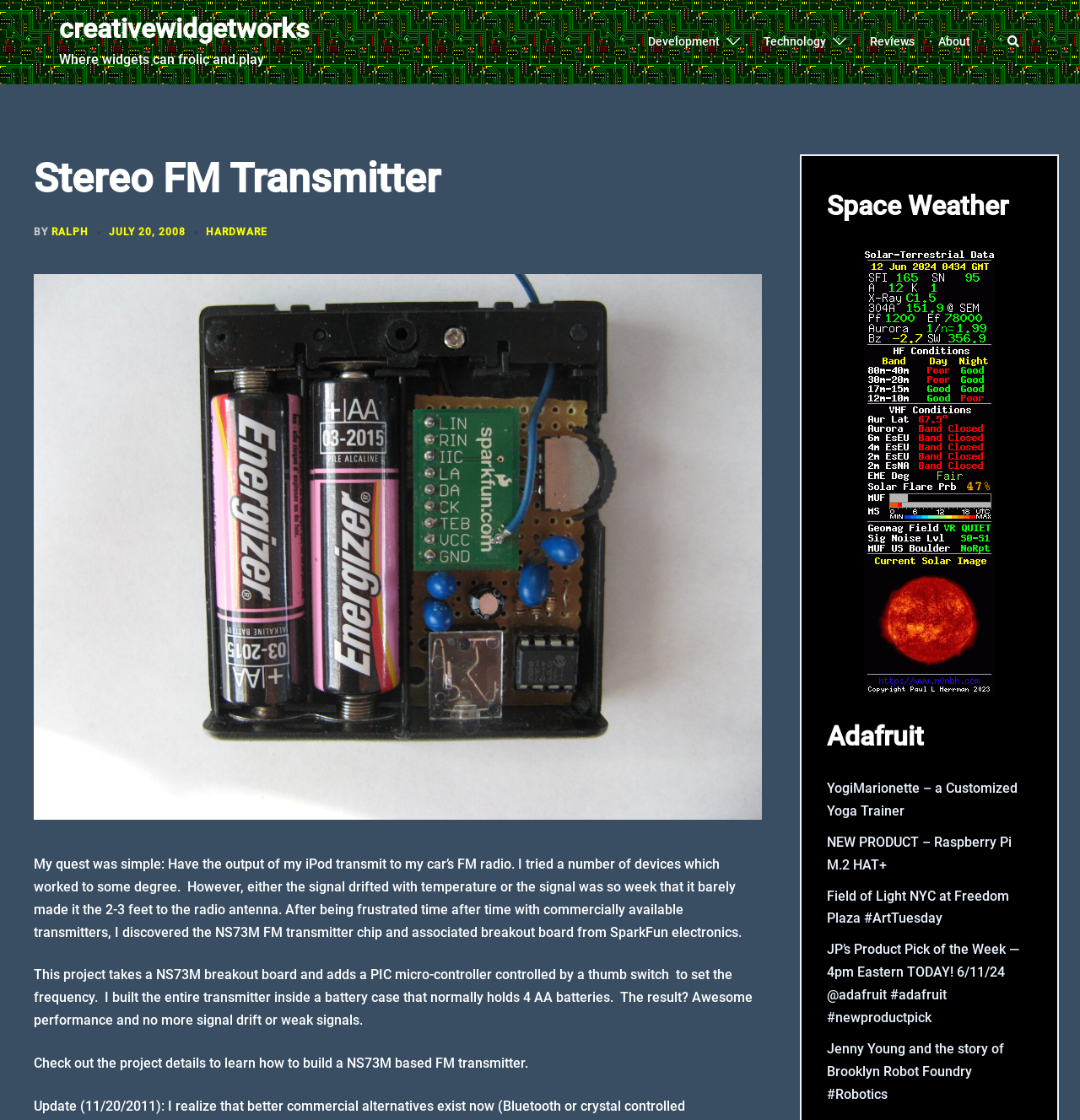Select the bounding box coordinates of the element I need to click to carry out the following instruction: "Click on the 'Development' link".

[0.6, 0.029, 0.666, 0.047]